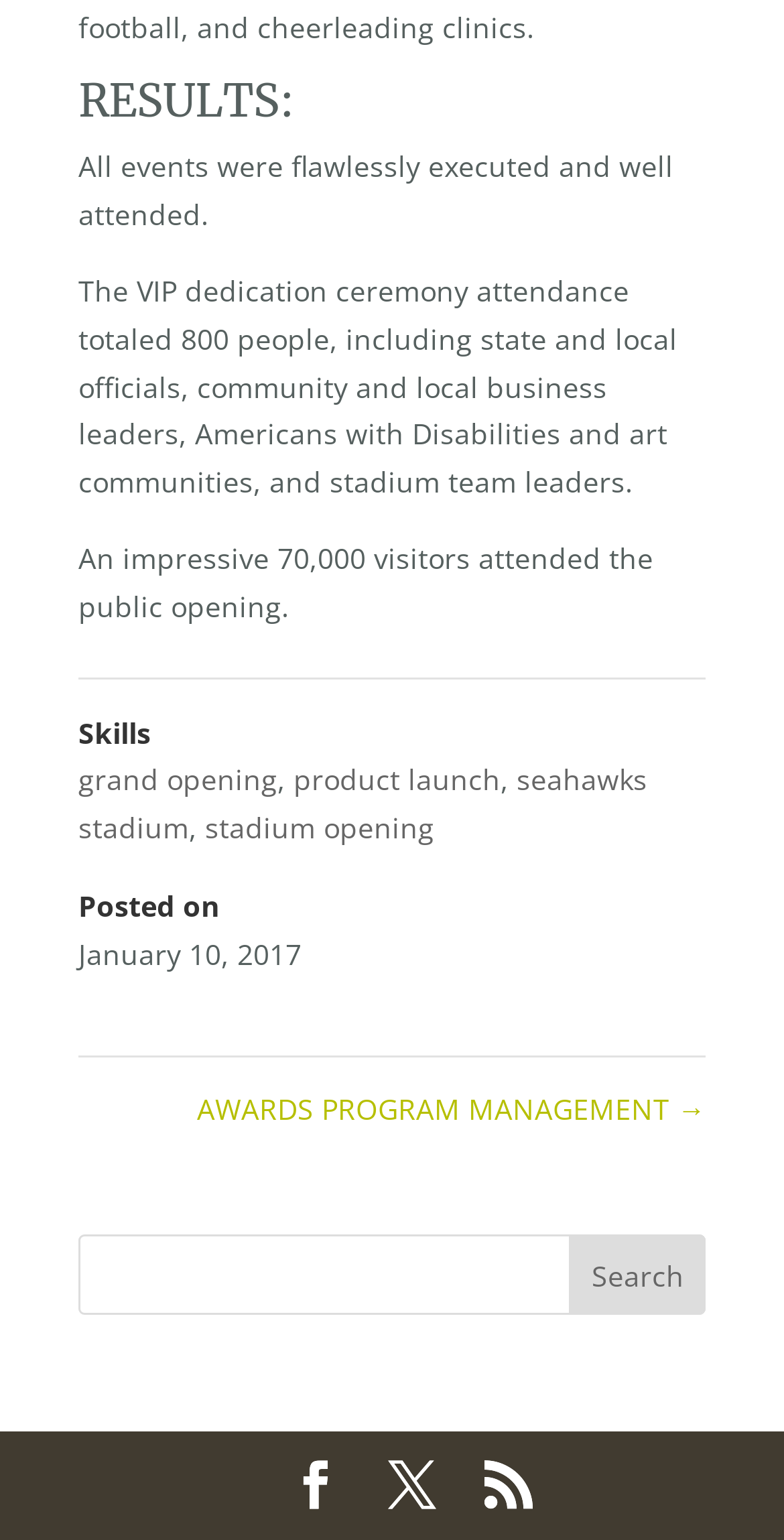Carefully observe the image and respond to the question with a detailed answer:
What was the attendance at the VIP dedication ceremony?

According to the text, 'The VIP dedication ceremony attendance totaled 800 people, including state and local officials, community and local business leaders, Americans with Disabilities and art communities, and stadium team leaders.'